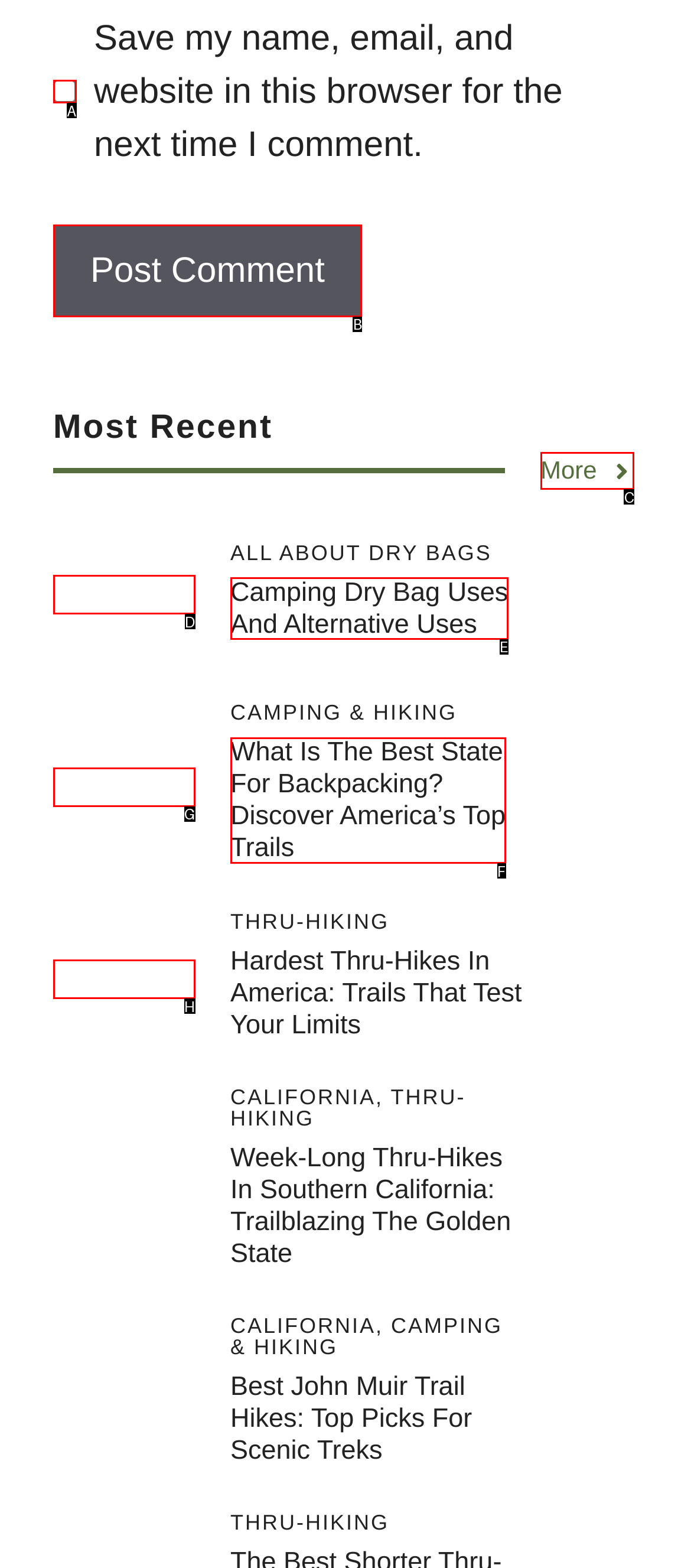Assess the description: name="submit" value="Post Comment" and select the option that matches. Provide the letter of the chosen option directly from the given choices.

B